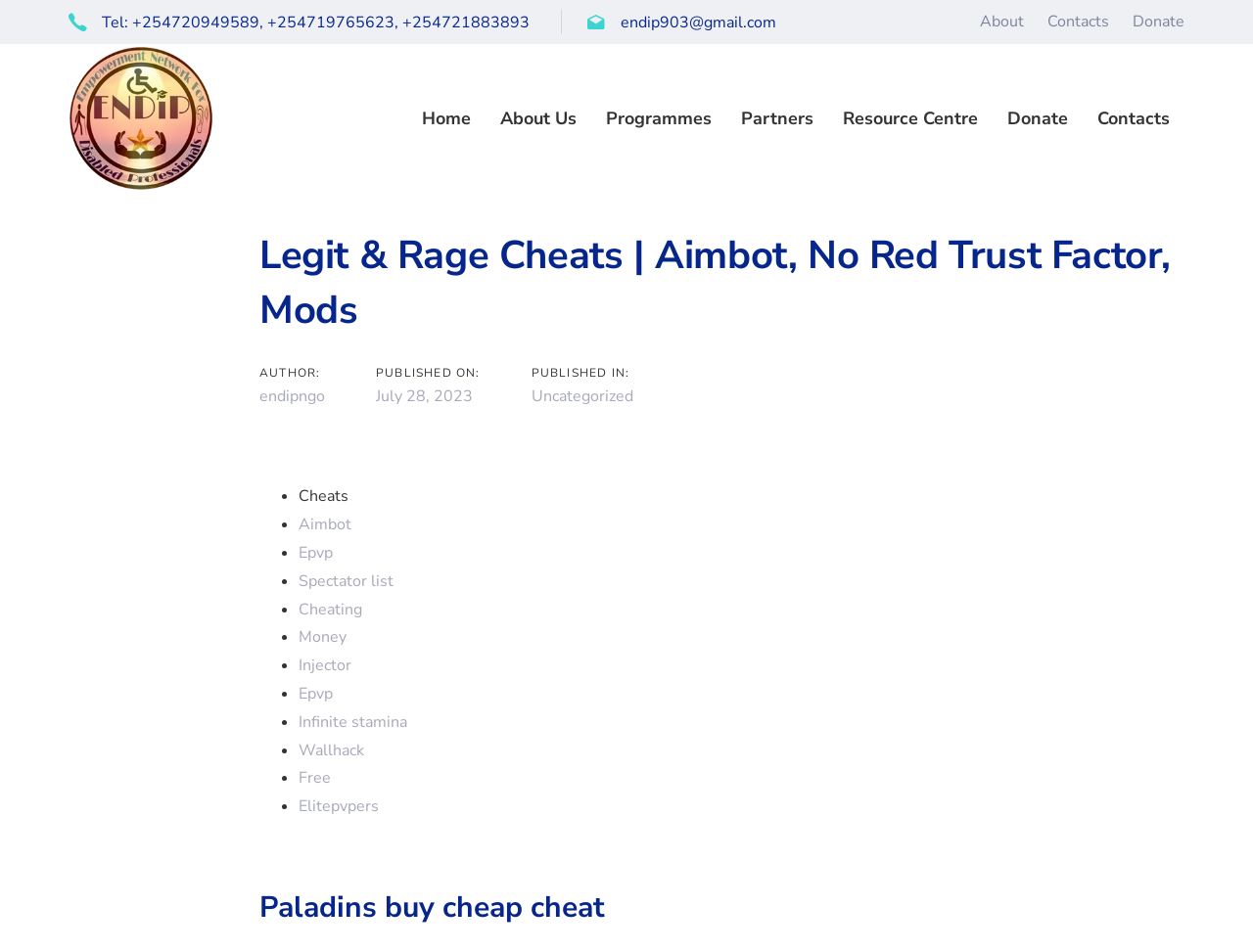Extract the bounding box coordinates for the UI element described as: "Skip to content".

[0.031, 0.121, 0.074, 0.203]